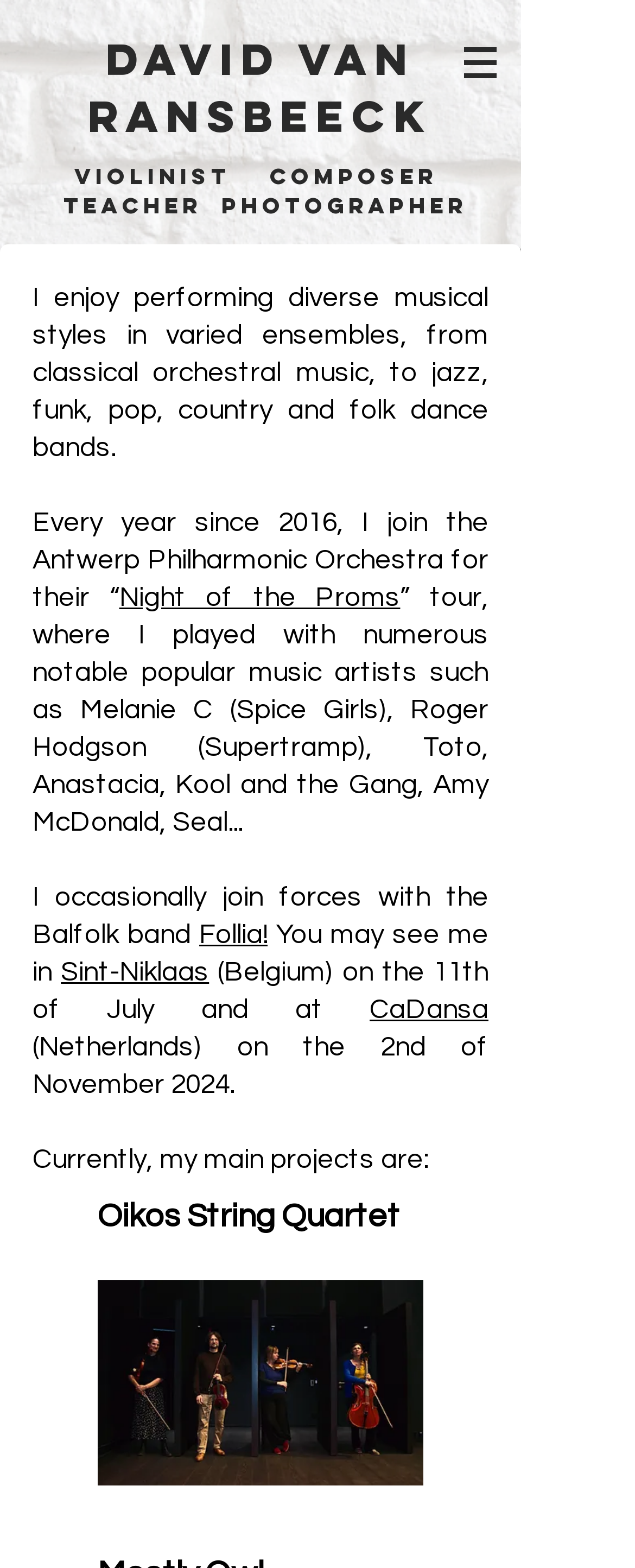Create a full and detailed caption for the entire webpage.

This webpage is about David Van Ransbeeck, a violinist, composer, teacher, photographer, and his various projects. At the top, there is a heading with his name, followed by a link to his name. Below that, there is a navigation menu labeled "Site" with a button that has a popup menu, accompanied by an image.

The main content of the page is divided into sections. The first section describes David's musical background, mentioning his performances in diverse musical styles and his annual participation in the "Night of the Proms" tour with the Antwerp Philharmonic Orchestra. He has played with notable artists such as Melanie C, Roger Hodgson, and Seal.

The next section mentions his occasional collaboration with the Balfolk band Follia! and his performances in Sint-Niklaas, Belgium, and CaDansa, Netherlands.

Below that, there is a heading that introduces his main projects. The first project mentioned is the Oikos String Quartet, which has a link to its webpage. Next to the link, there is an image of a CD launch, likely related to the quartet.

There are no other images on the page besides the one mentioned above and the image accompanying the navigation menu. The overall structure of the page is organized, with clear headings and concise text, making it easy to navigate and understand David's projects and background.